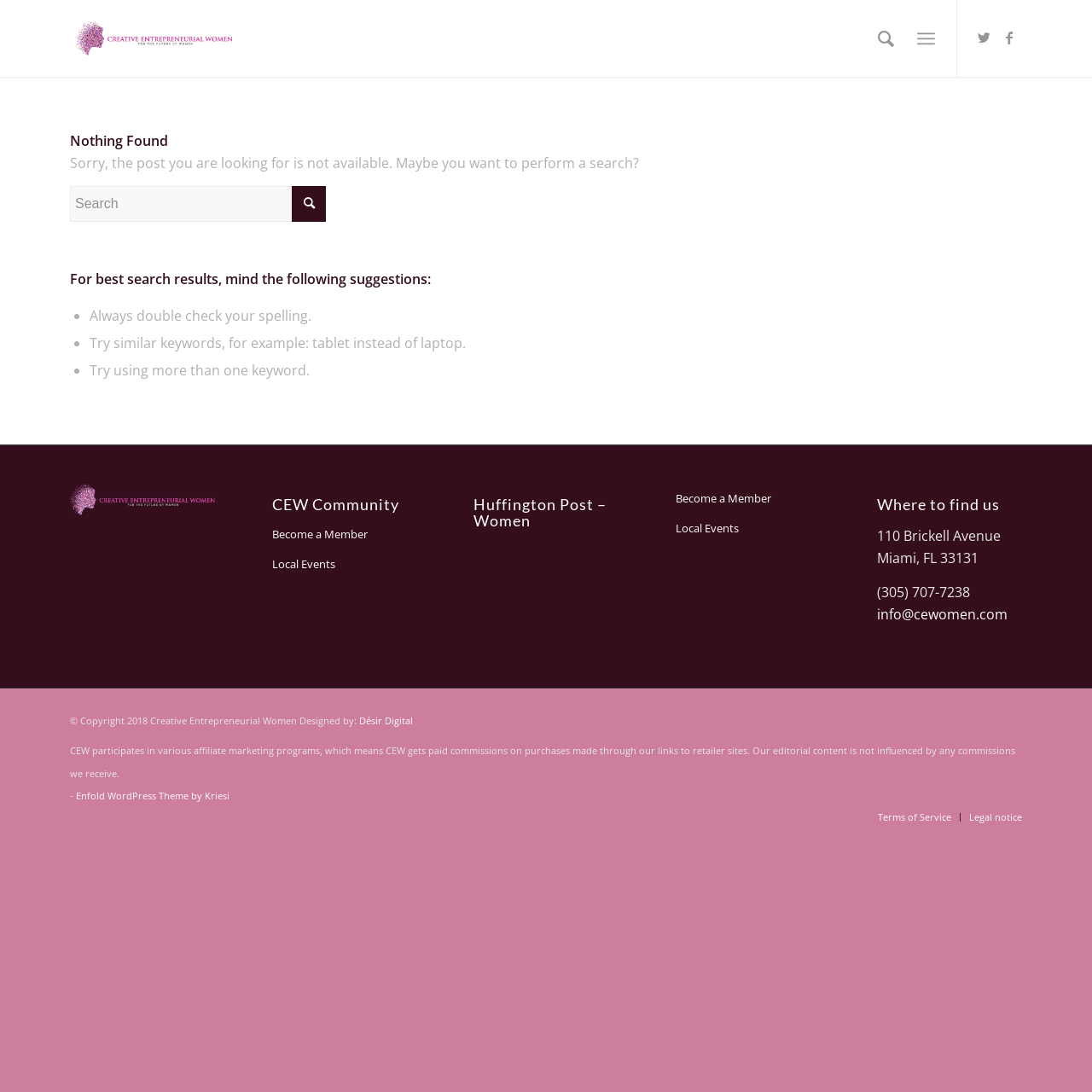What is the theme of the webpage?
Provide a detailed answer to the question using information from the image.

The webpage has a theme of women entrepreneurship, as evident from the name 'Creative Entrepreneurial Women' and the various links and sections related to women's empowerment and entrepreneurship.